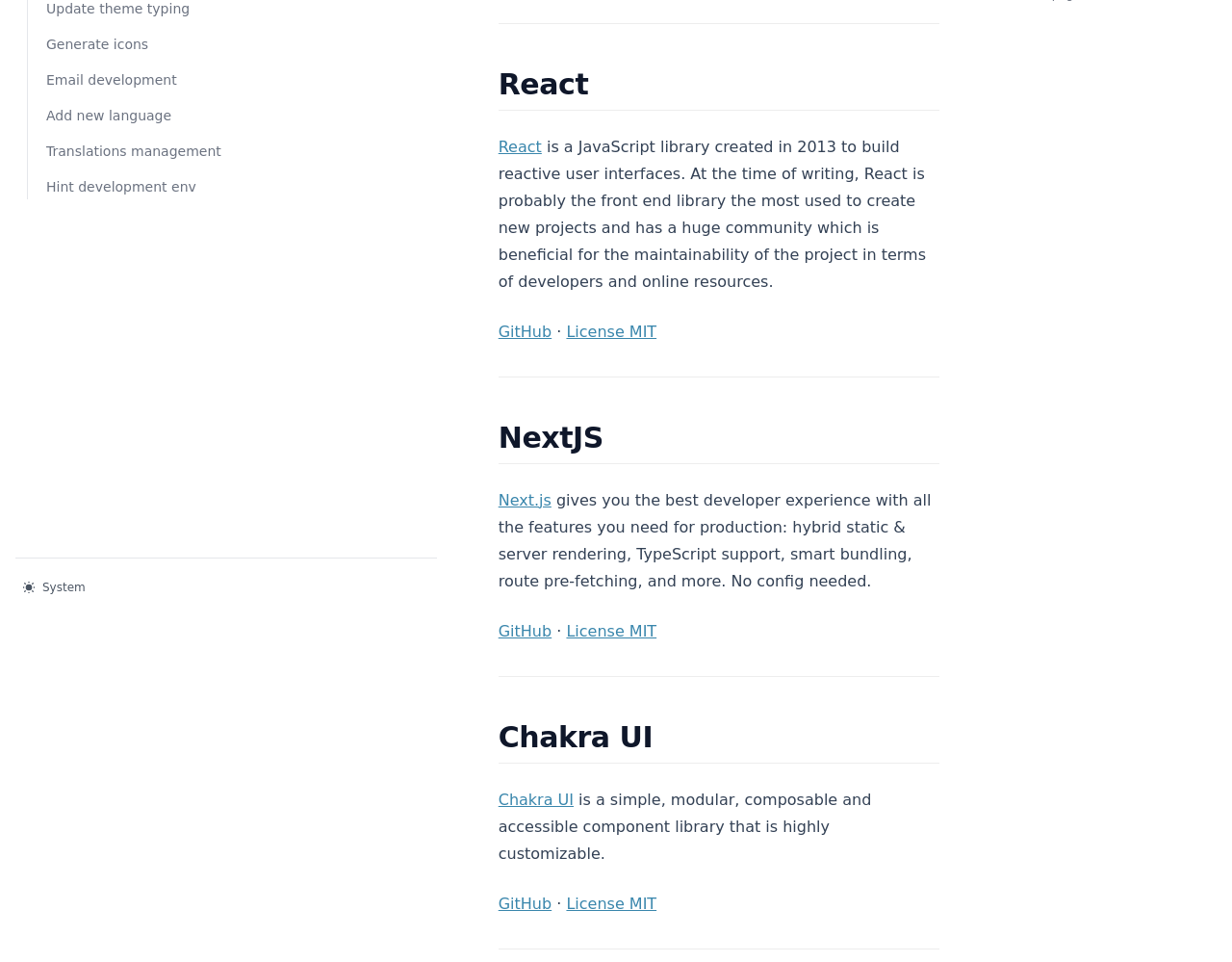Identify the bounding box coordinates of the HTML element based on this description: "Email development".

[0.031, 0.077, 0.178, 0.11]